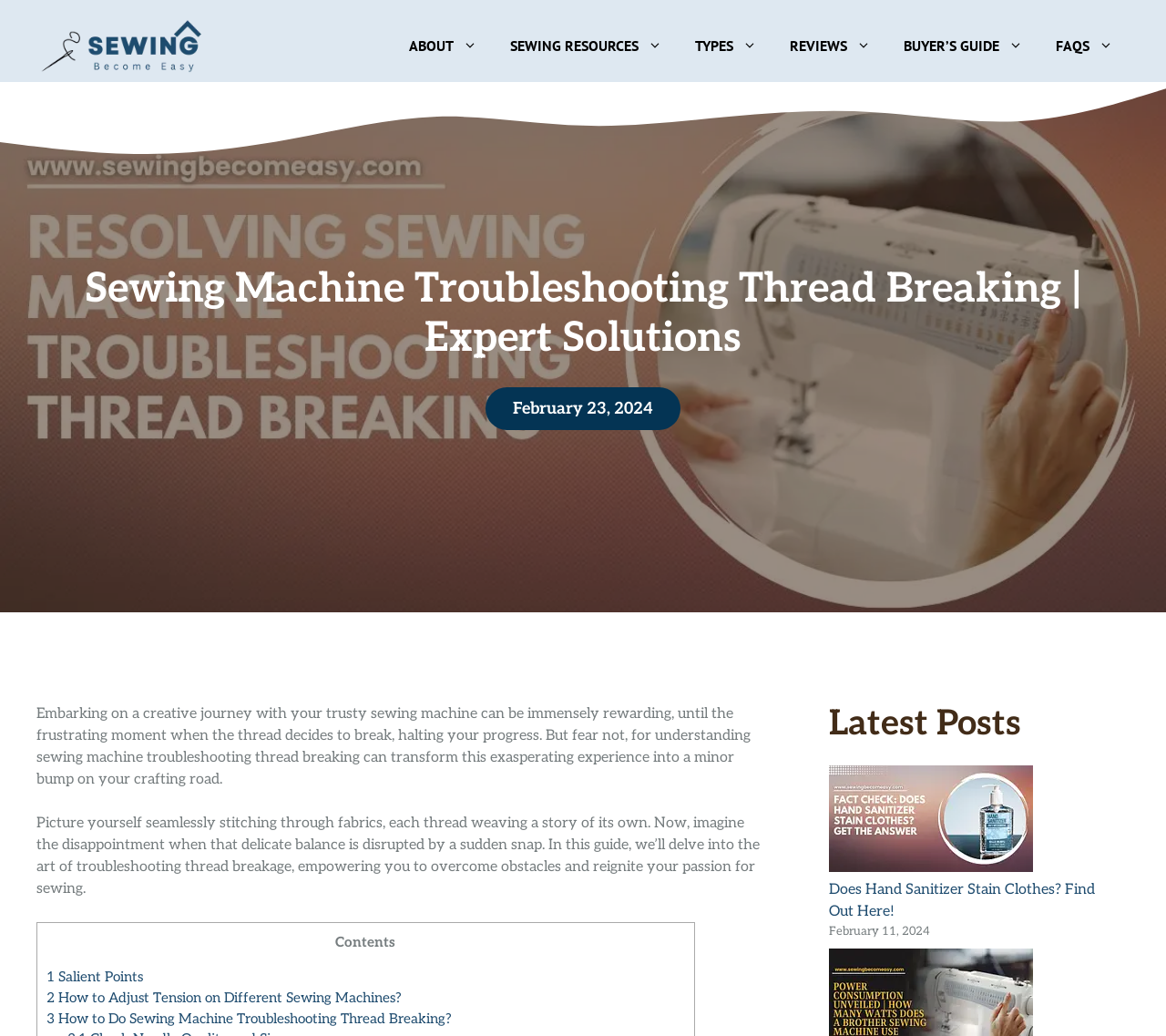How many links are there in the primary navigation?
Observe the image and answer the question with a one-word or short phrase response.

6